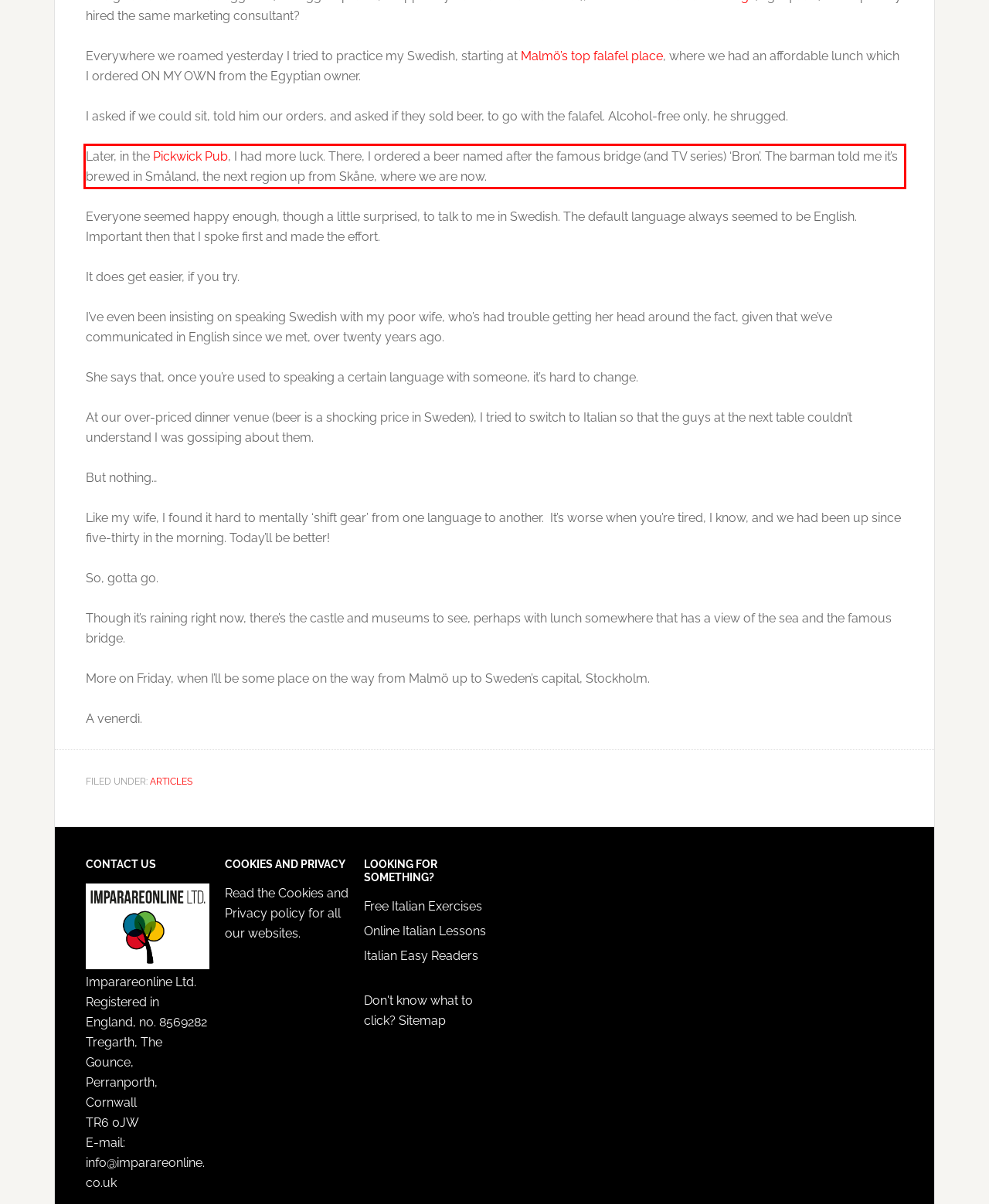With the provided screenshot of a webpage, locate the red bounding box and perform OCR to extract the text content inside it.

Later, in the Pickwick Pub, I had more luck. There, I ordered a beer named after the famous bridge (and TV series) ‘Bron’. The barman told me it’s brewed in Småland, the next region up from Skåne, where we are now.